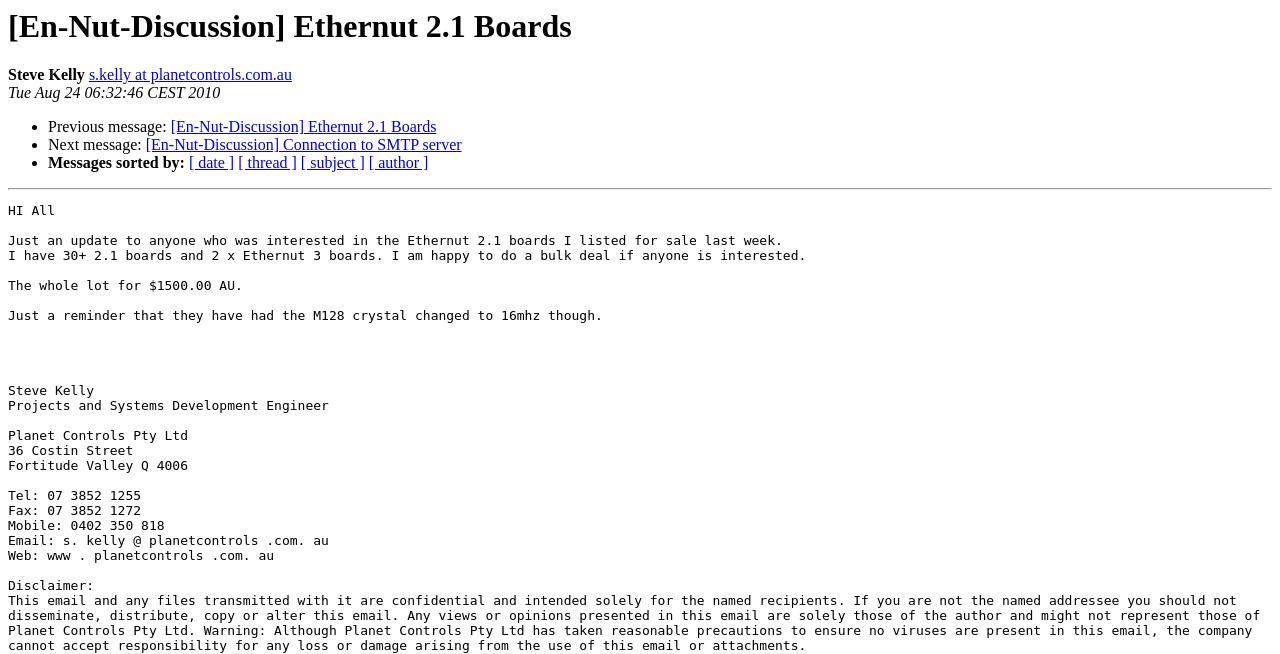Please answer the following question using a single word or phrase: 
What is the topic of the message?

Ethernut 2.1 boards